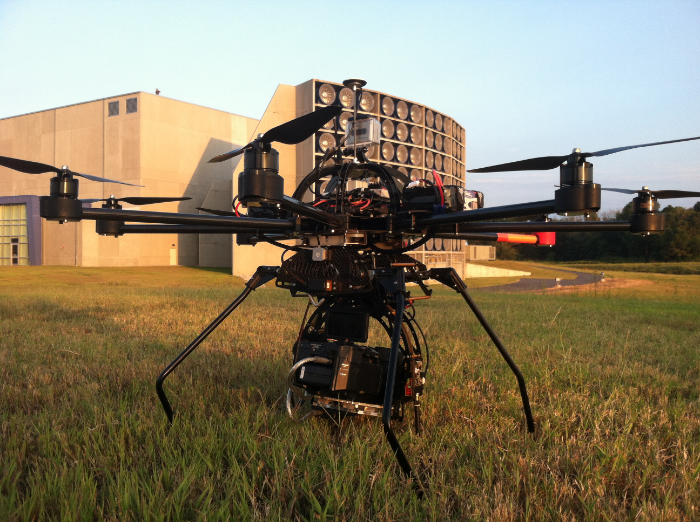Using the details in the image, give a detailed response to the question below:
What is the possible use of the building?

The caption describes the building as having industrial exterior with large speakers or ventilation units, which hints at its use for commercial activities, possibly related to live sports or broadcasting.